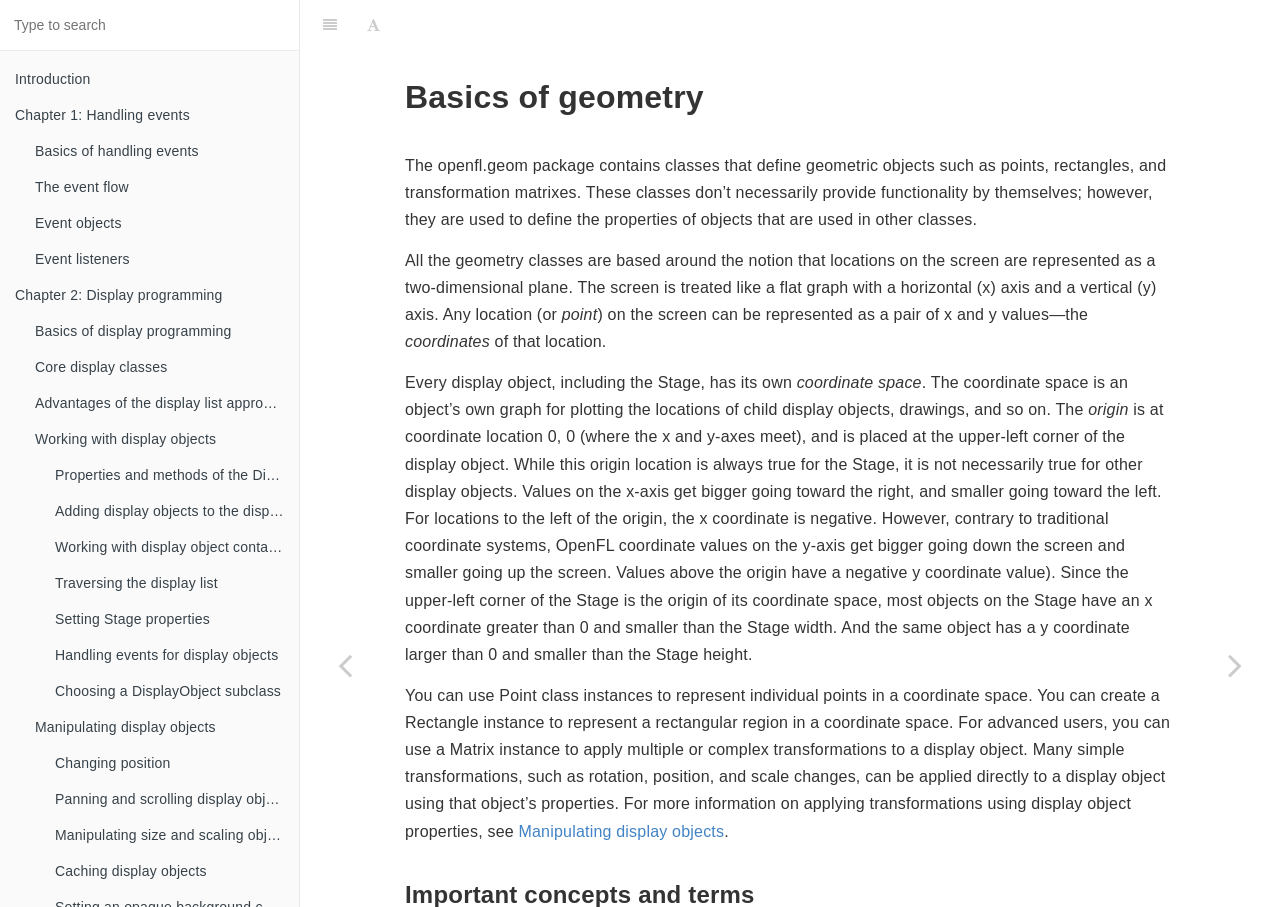What is the purpose of the Matrix instance?
Offer a detailed and exhaustive answer to the question.

For advanced users, you can use a Matrix instance to apply multiple or complex transformations to a display object.